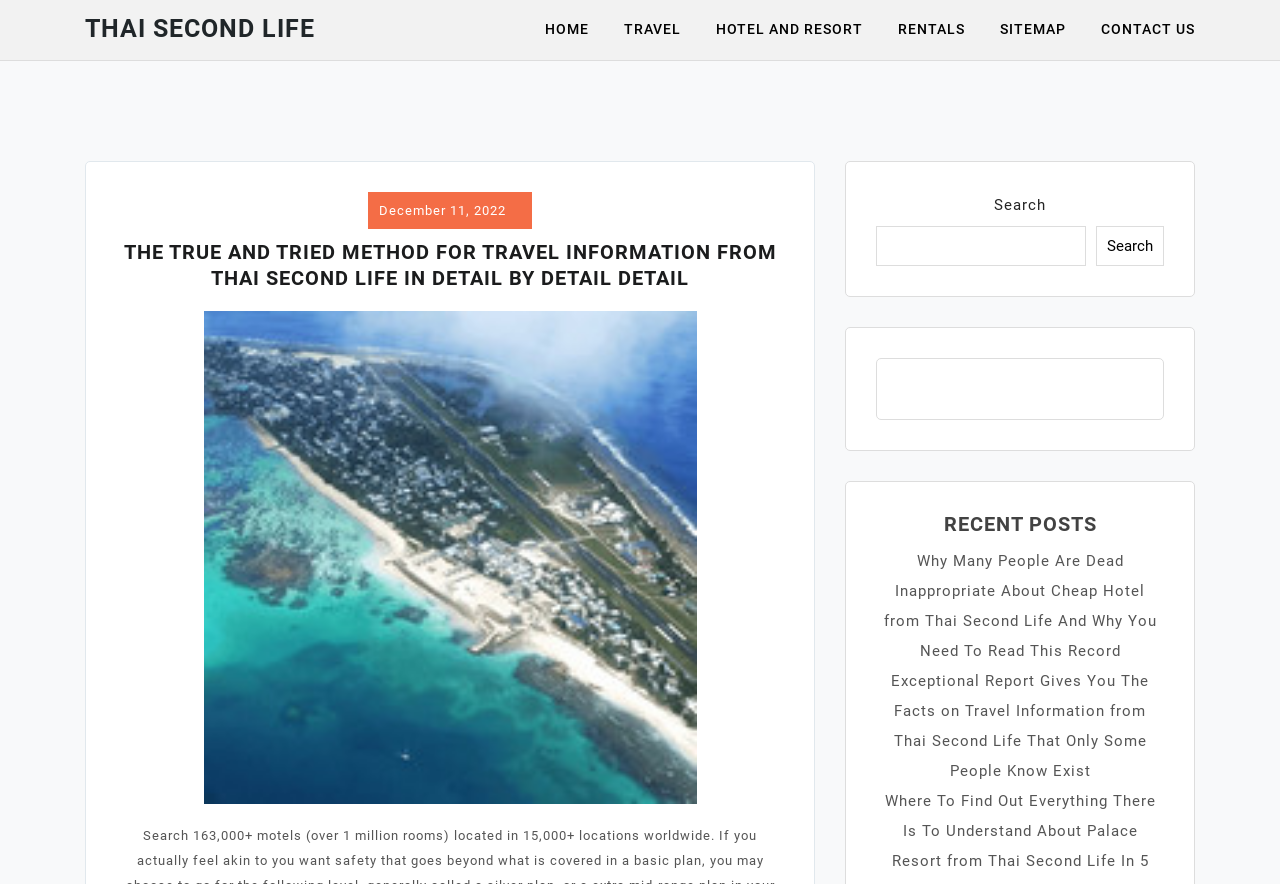Identify the bounding box coordinates of the specific part of the webpage to click to complete this instruction: "Click on the 'HOME' link".

[0.426, 0.0, 0.48, 0.068]